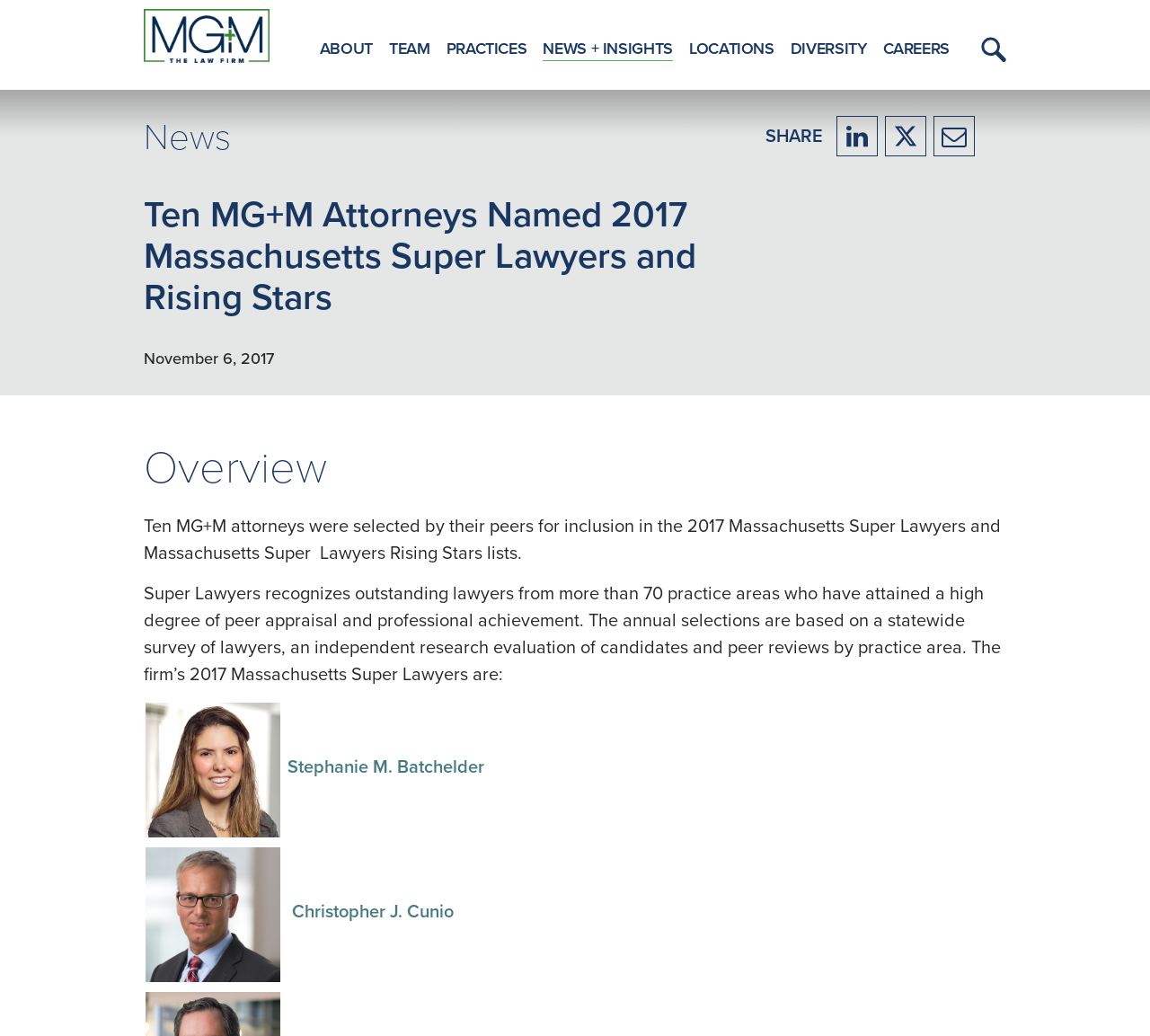What is the purpose of the Super Lawyers list?
Refer to the image and give a detailed response to the question.

The purpose of the Super Lawyers list can be found in the paragraph describing the list, which states 'Super Lawyers recognizes outstanding lawyers from more than 70 practice areas who have attained a high degree of peer appraisal and professional achievement.'